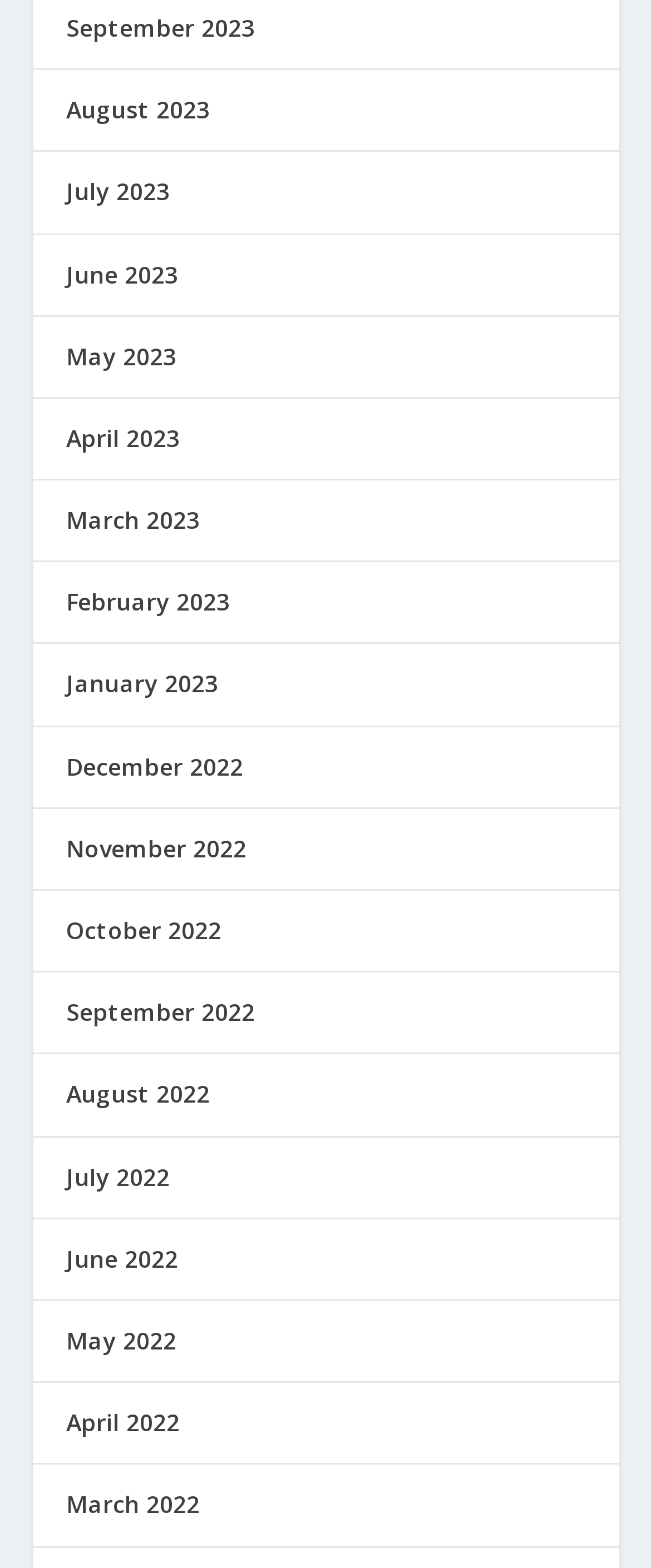Determine the coordinates of the bounding box that should be clicked to complete the instruction: "check March 2022". The coordinates should be represented by four float numbers between 0 and 1: [left, top, right, bottom].

[0.101, 0.949, 0.306, 0.97]